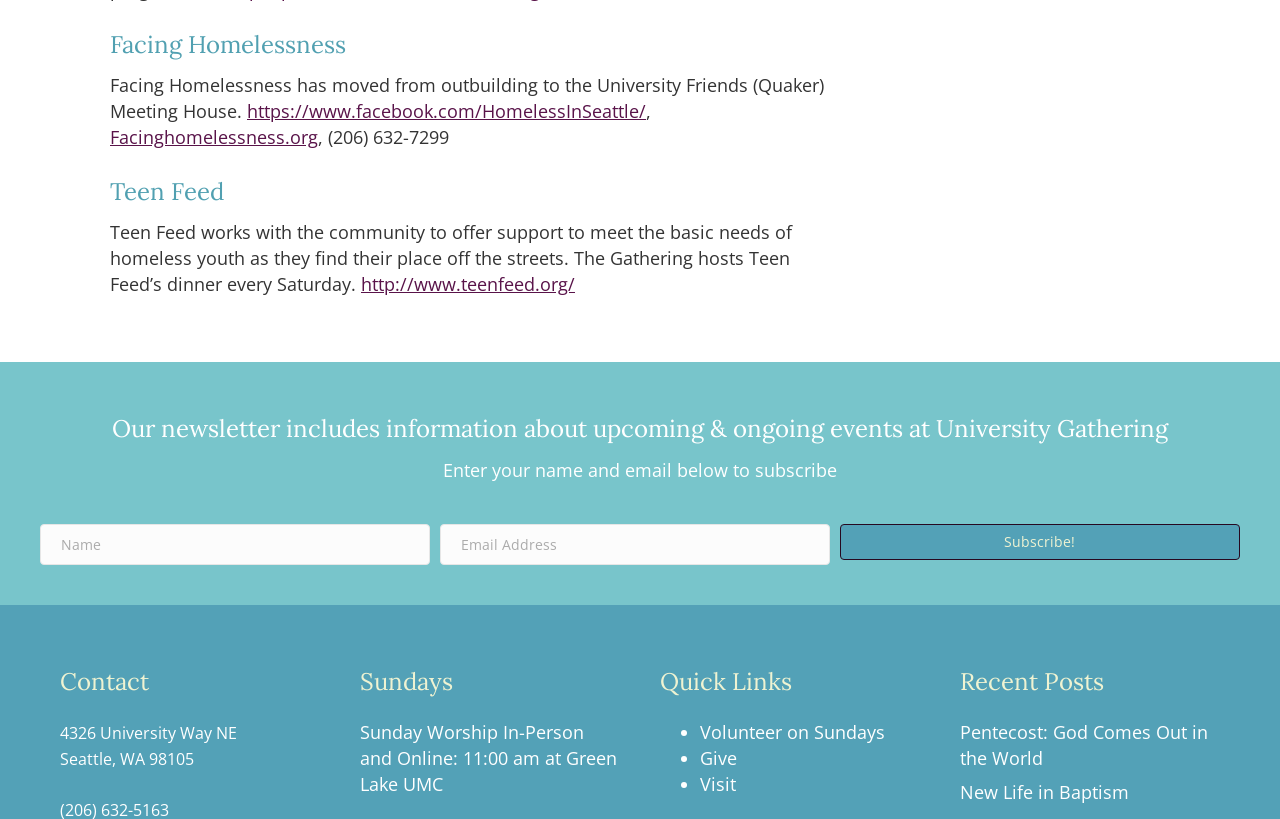Identify the bounding box coordinates of the section that should be clicked to achieve the task described: "Subscribe to the newsletter".

[0.656, 0.64, 0.969, 0.684]